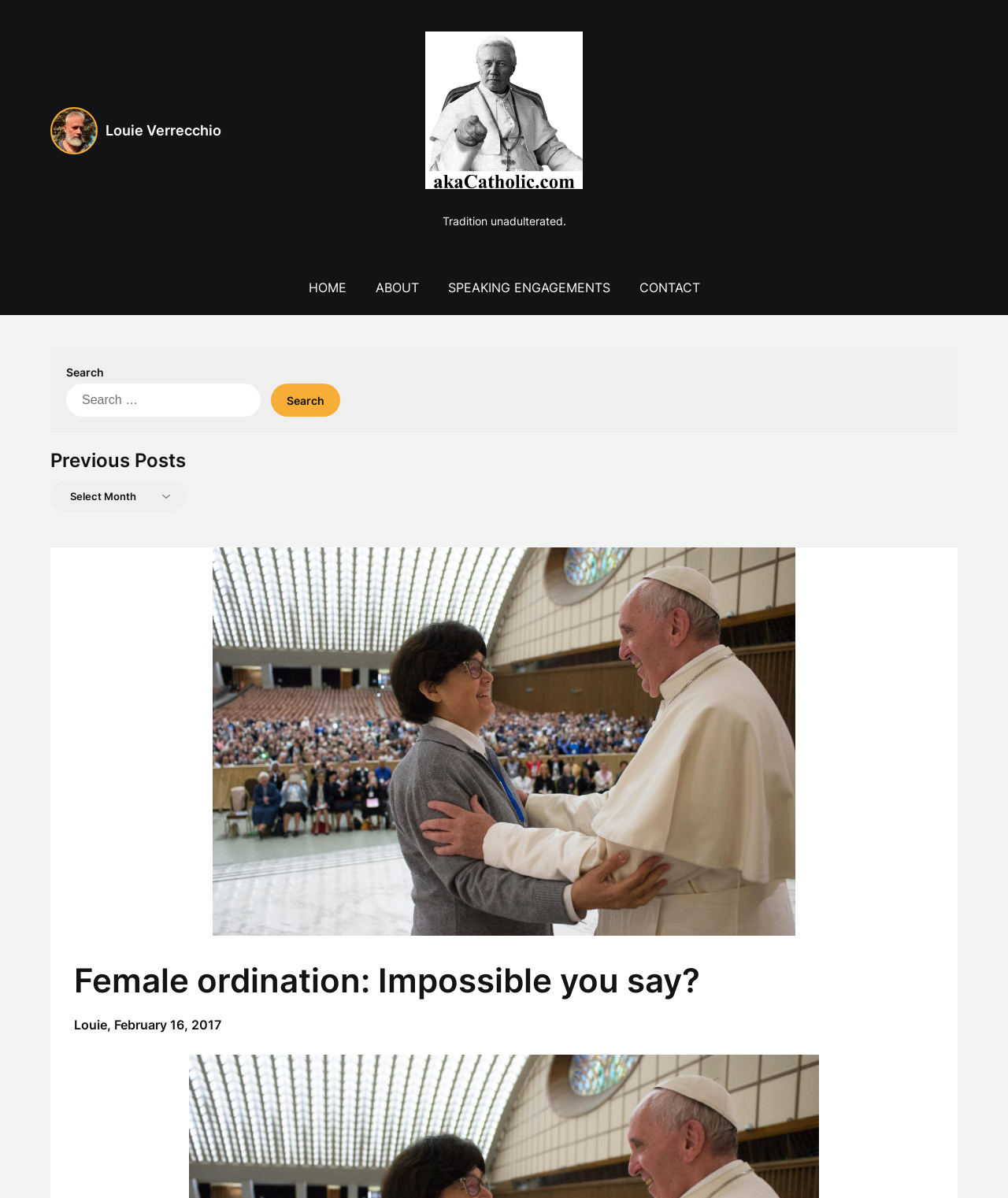Generate an in-depth caption that captures all aspects of the webpage.

The webpage appears to be a blog post or article discussing the topic of female ordination in the Catholic Church. At the top of the page, there is a header section with the title "Female ordination: Impossible you say?" and the author's name, "Louie Verrecchio", displayed prominently. Below the title, there is a navigation menu with links to "HOME", "ABOUT", "SPEAKING ENGAGEMENTS", and "CONTACT".

To the right of the navigation menu, there is a search bar with a label "Search for:" and a button to submit the search query. Above the search bar, there is a heading that reads "Search".

The main content of the page is a blog post or article, which appears to be a lengthy piece of text. The title of the post is "Female ordination: Impossible you say?" and it is followed by a date, "February 16, 2017". The text of the post is not summarized here, but it appears to be a discussion or opinion piece on the topic of female ordination.

At the bottom of the page, there is a section labeled "Previous Posts" with a dropdown menu that allows users to select from a list of previous posts.